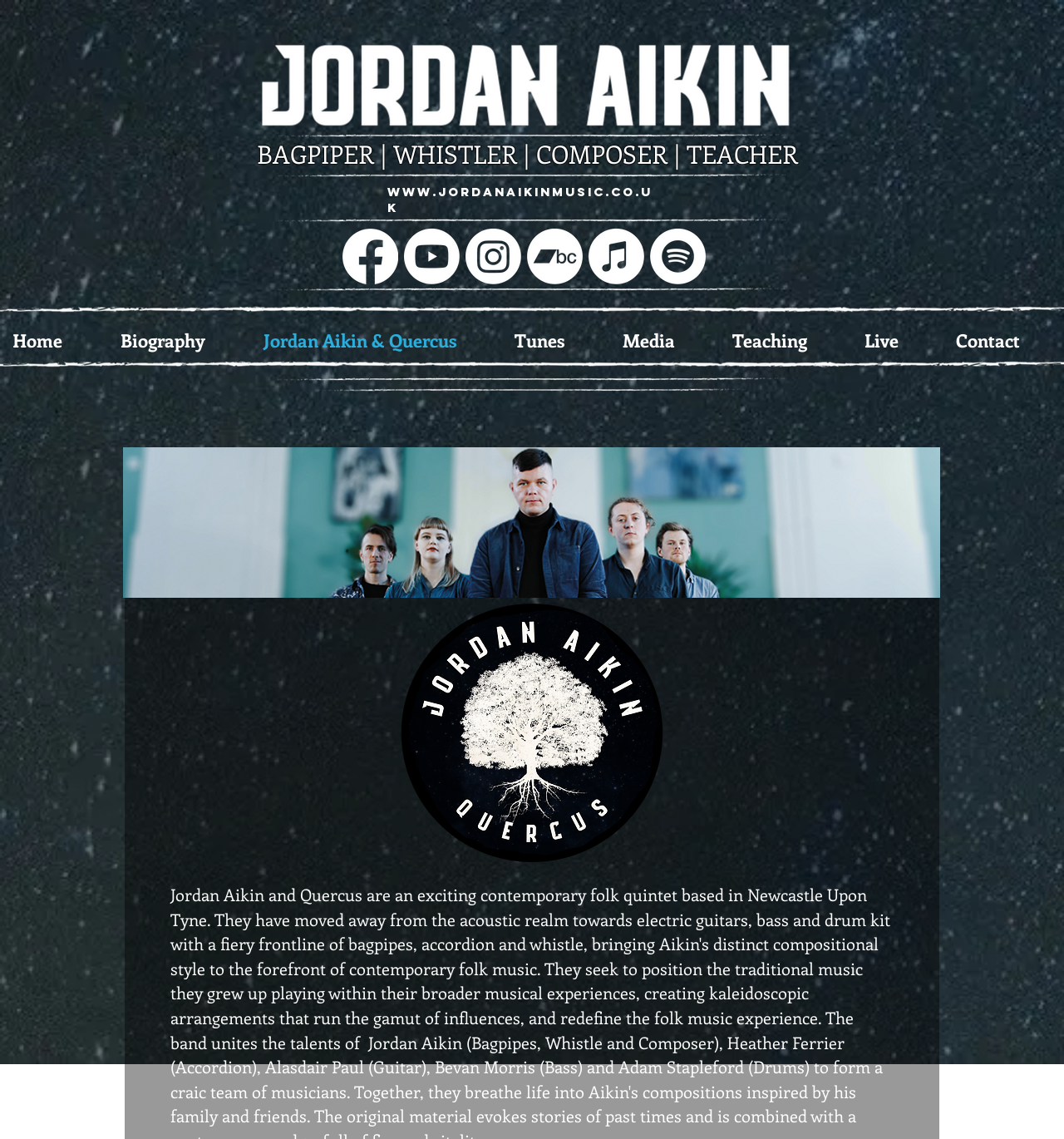Please give a succinct answer using a single word or phrase:
How many social media links are present?

5